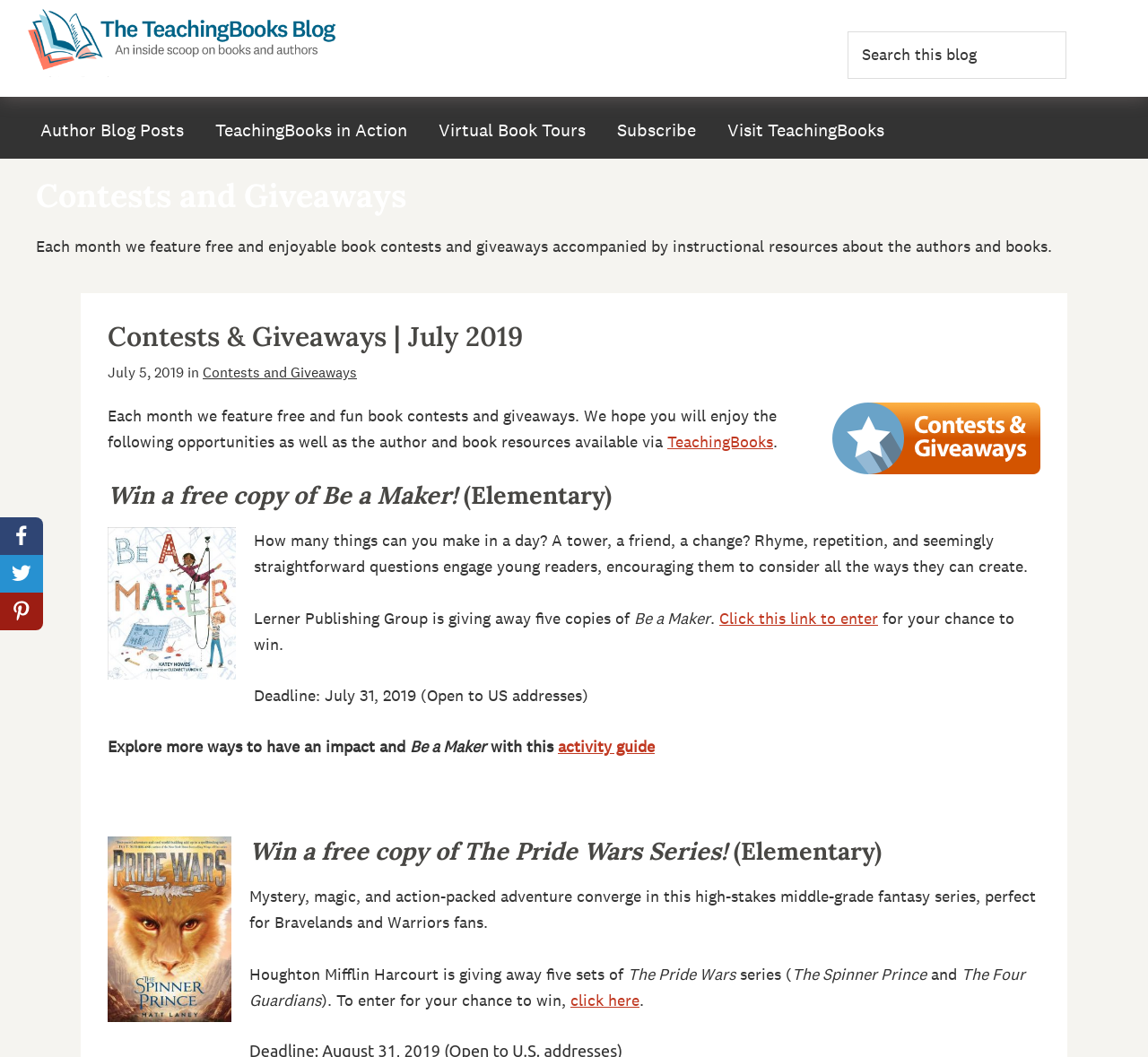What is the deadline for the 'Be a Maker!' giveaway?
Relying on the image, give a concise answer in one word or a brief phrase.

July 31, 2019